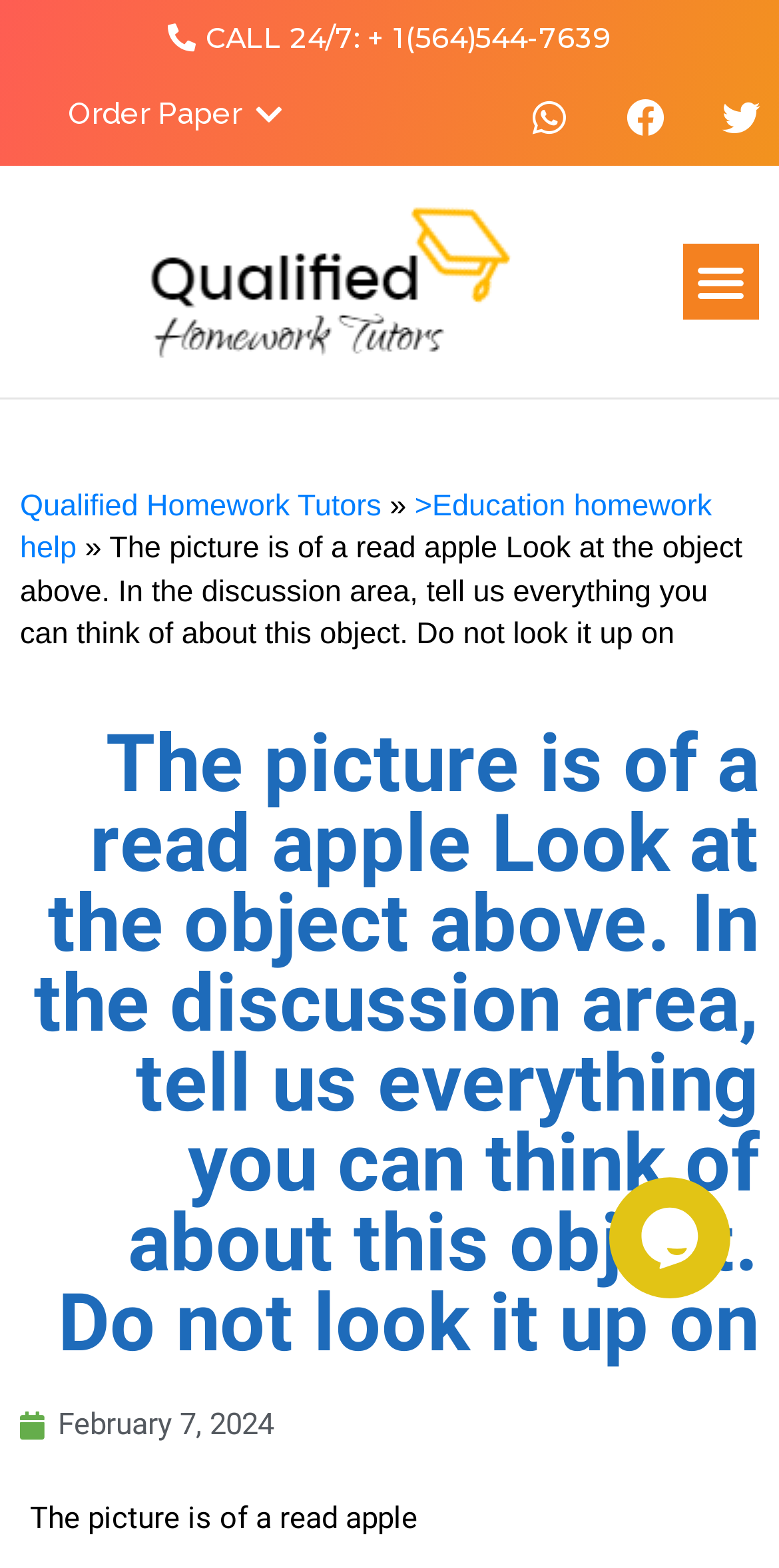Please respond to the question with a concise word or phrase:
What is the date mentioned on the webpage?

February 7, 2024